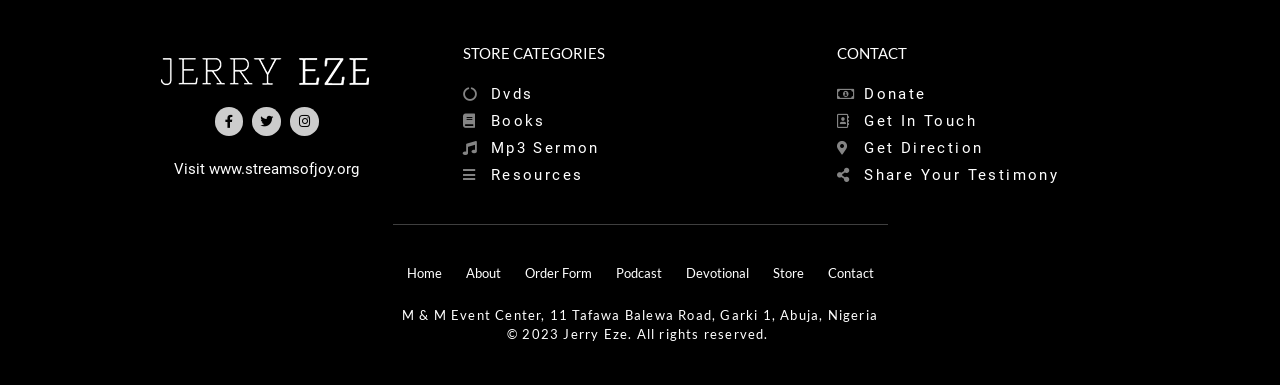Provide the bounding box coordinates of the area you need to click to execute the following instruction: "Donate".

[0.675, 0.221, 0.724, 0.267]